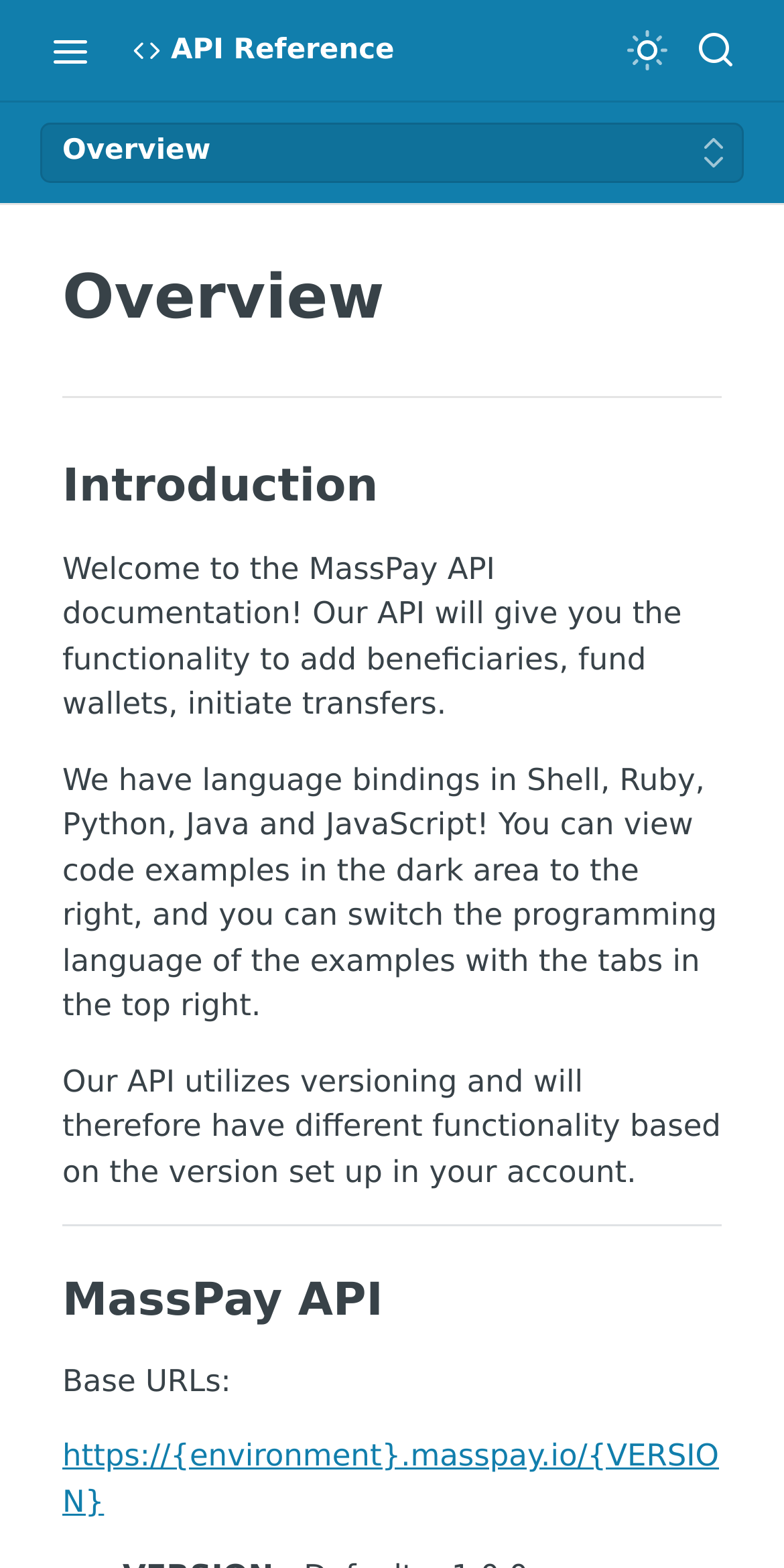Locate the UI element described by Error codes in the provided webpage screenshot. Return the bounding box coordinates in the format (top-left x, top-left y, bottom-right x, bottom-right y), ensuring all values are between 0 and 1.

[0.15, 0.329, 0.85, 0.36]